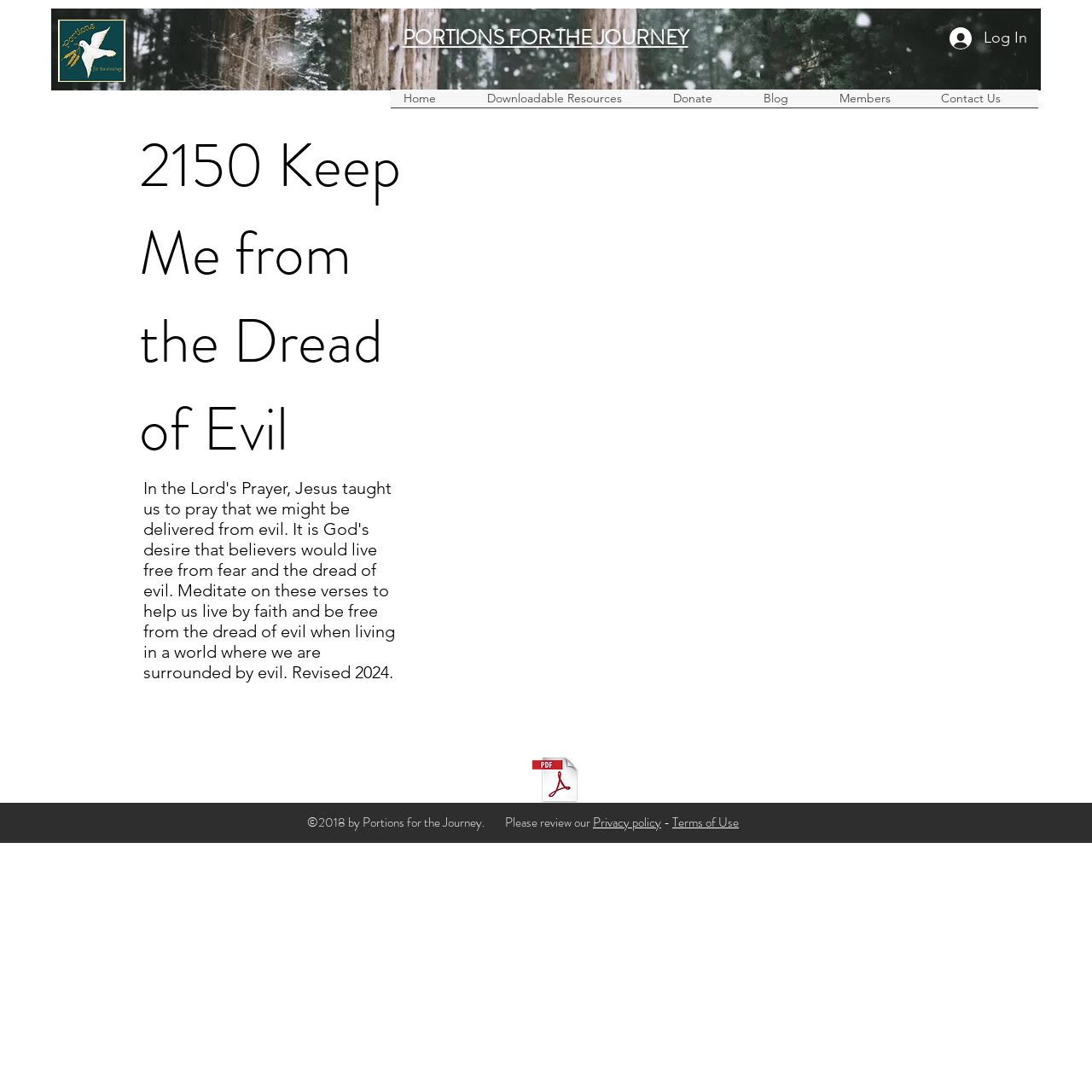Please provide the bounding box coordinates for the UI element as described: "PORTIONS FOR THE JOURNEY". The coordinates must be four floats between 0 and 1, represented as [left, top, right, bottom].

[0.368, 0.021, 0.63, 0.048]